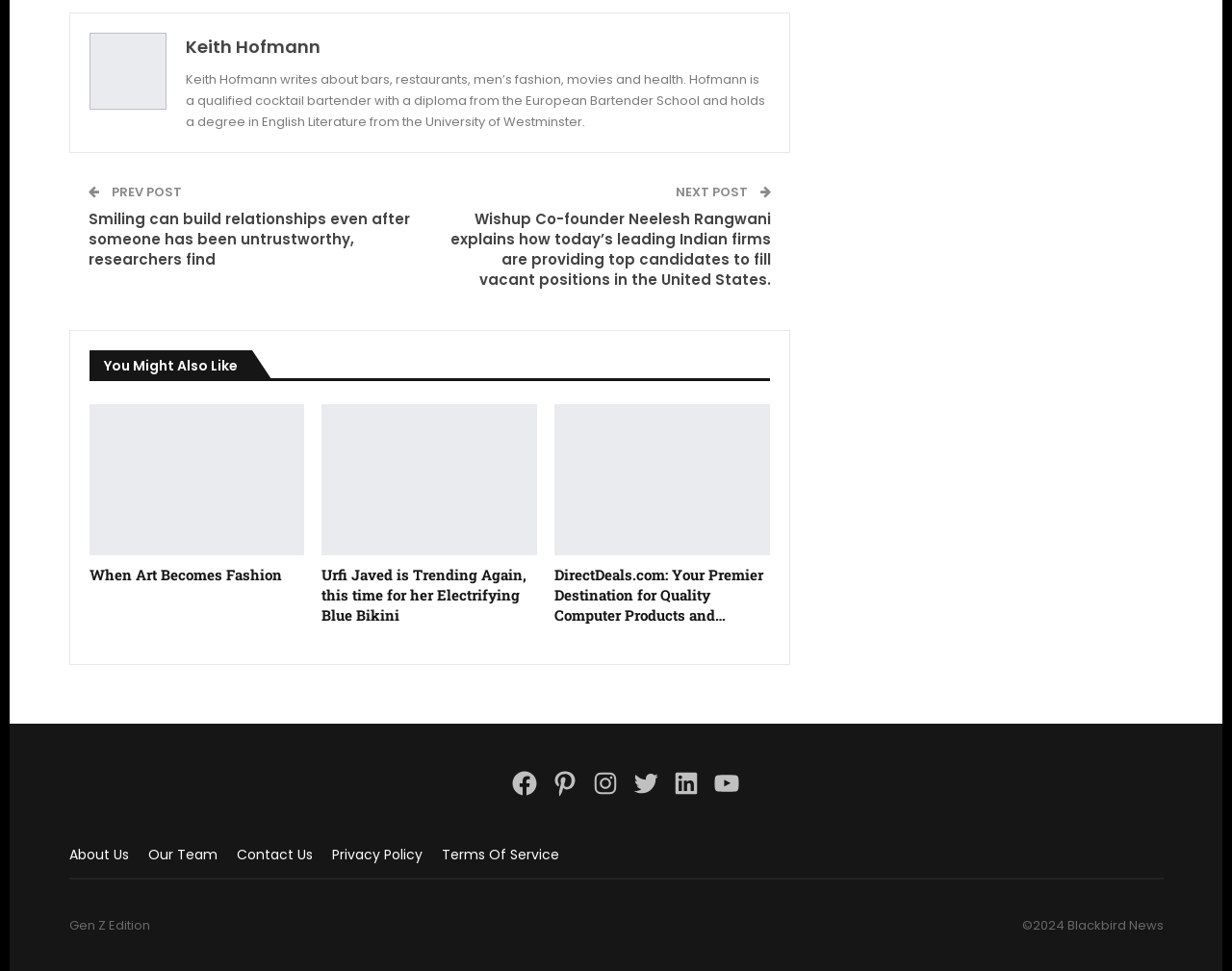Find the bounding box coordinates of the element I should click to carry out the following instruction: "Follow on Facebook".

[0.414, 0.791, 0.438, 0.821]